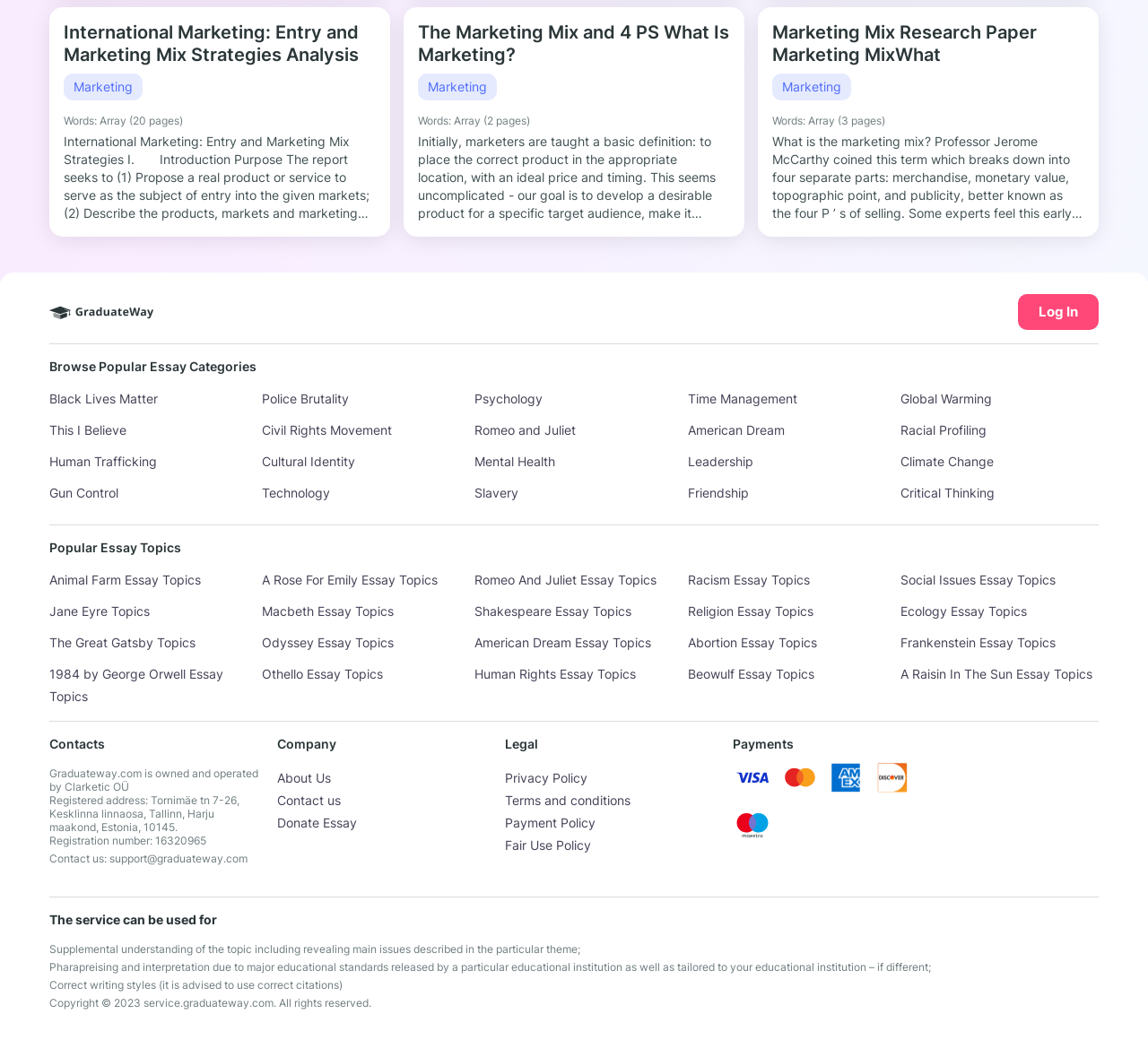Identify the bounding box coordinates for the element you need to click to achieve the following task: "View About page". Provide the bounding box coordinates as four float numbers between 0 and 1, in the form [left, top, right, bottom].

None